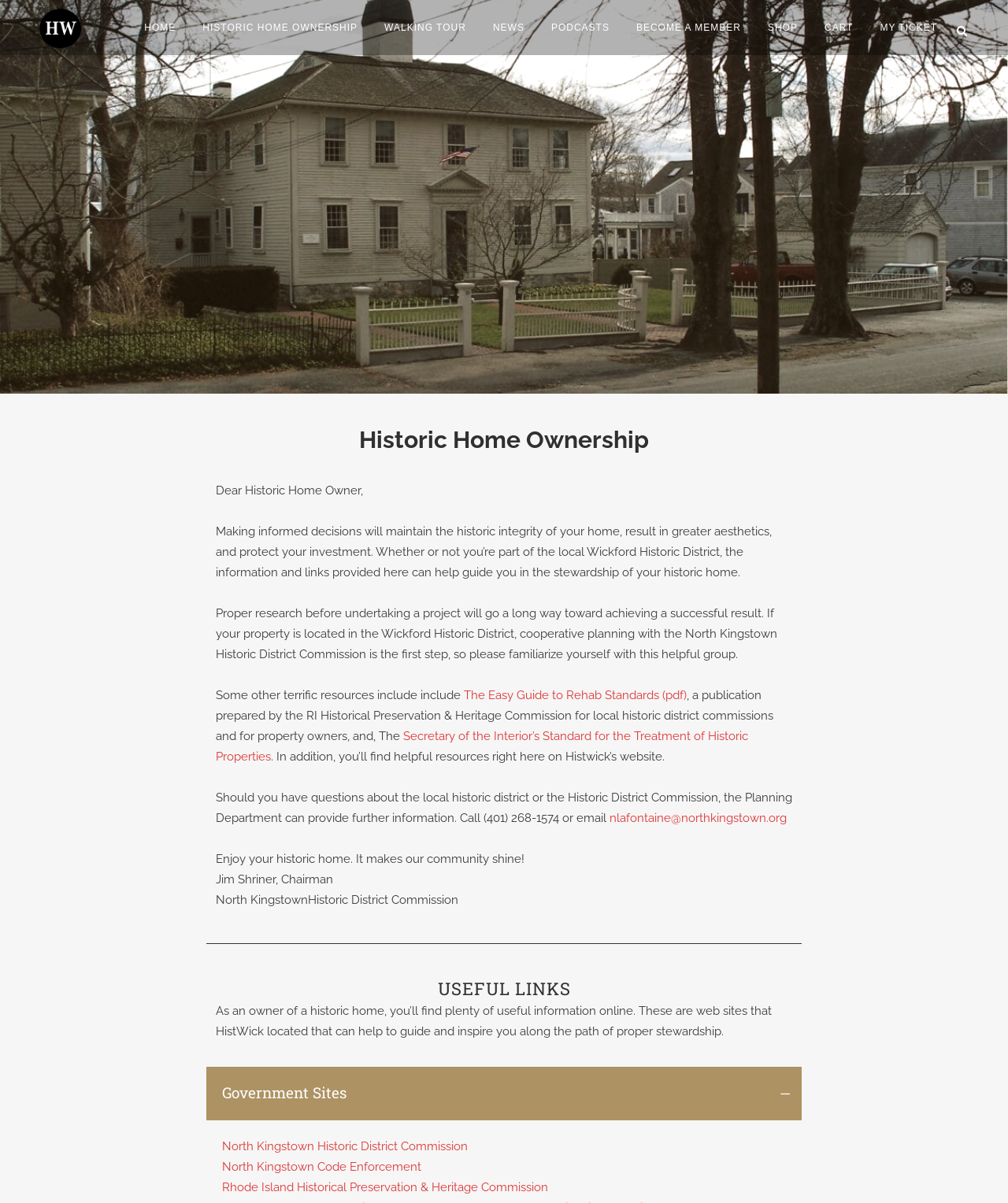Please find and generate the text of the main heading on the webpage.

Historic Home Ownership